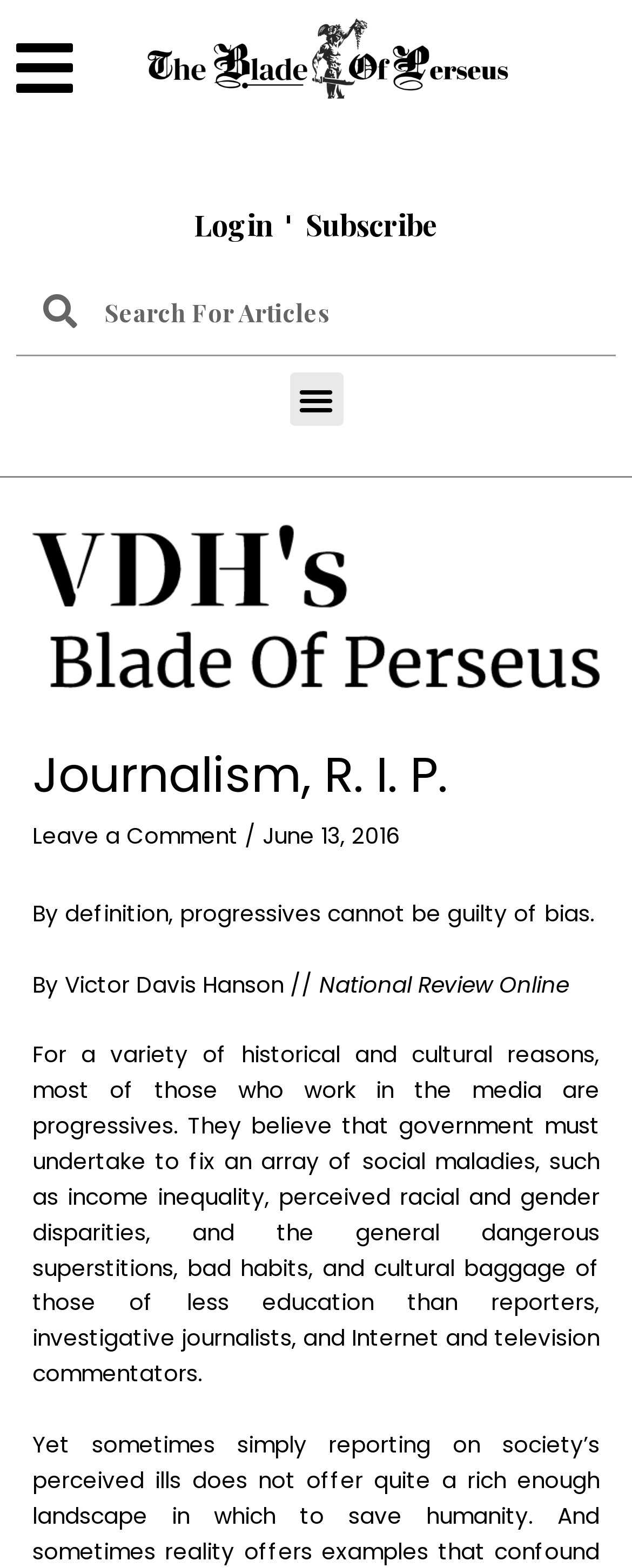Please determine the main heading text of this webpage.

Journalism, R. I. P.